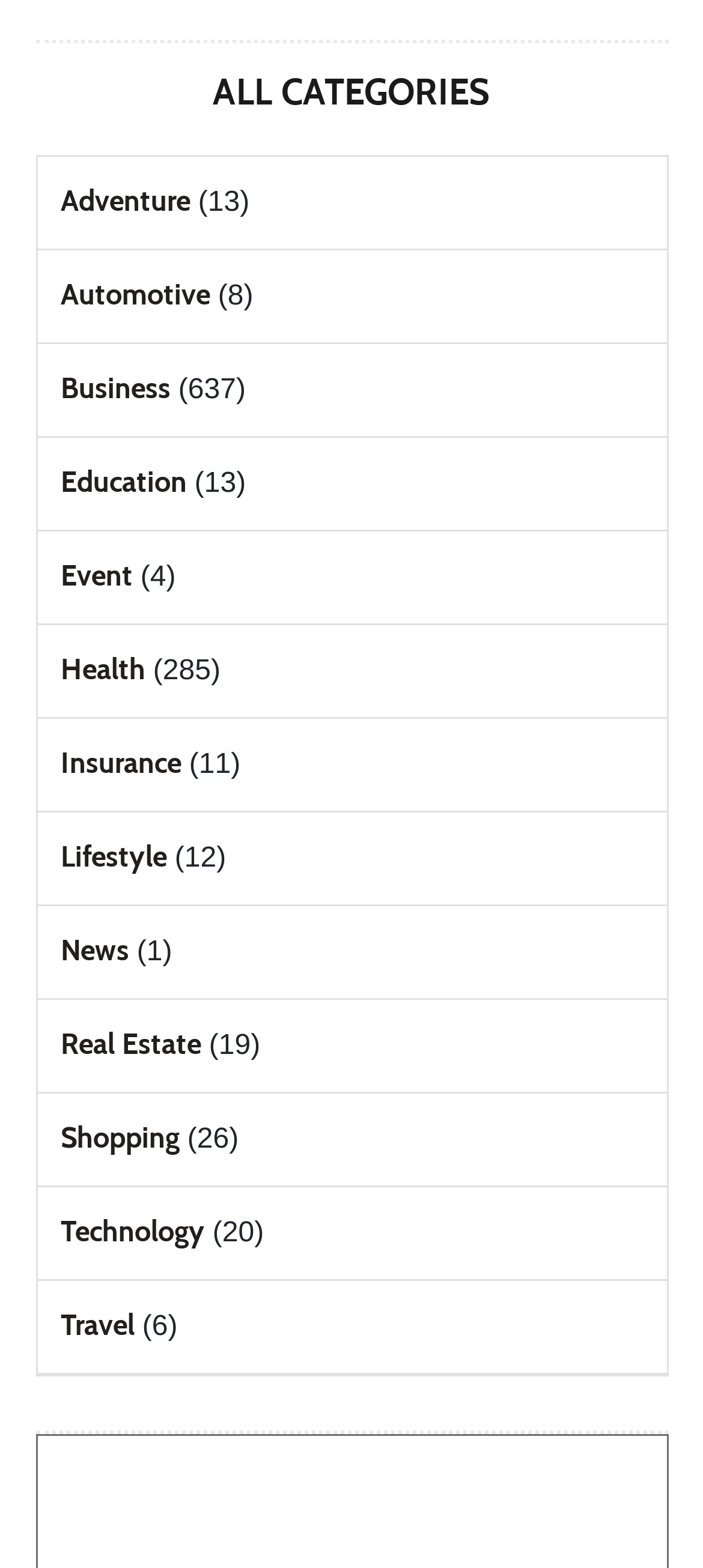Please identify the bounding box coordinates of the element that needs to be clicked to execute the following command: "browse Technology". Provide the bounding box using four float numbers between 0 and 1, formatted as [left, top, right, bottom].

[0.086, 0.775, 0.291, 0.797]